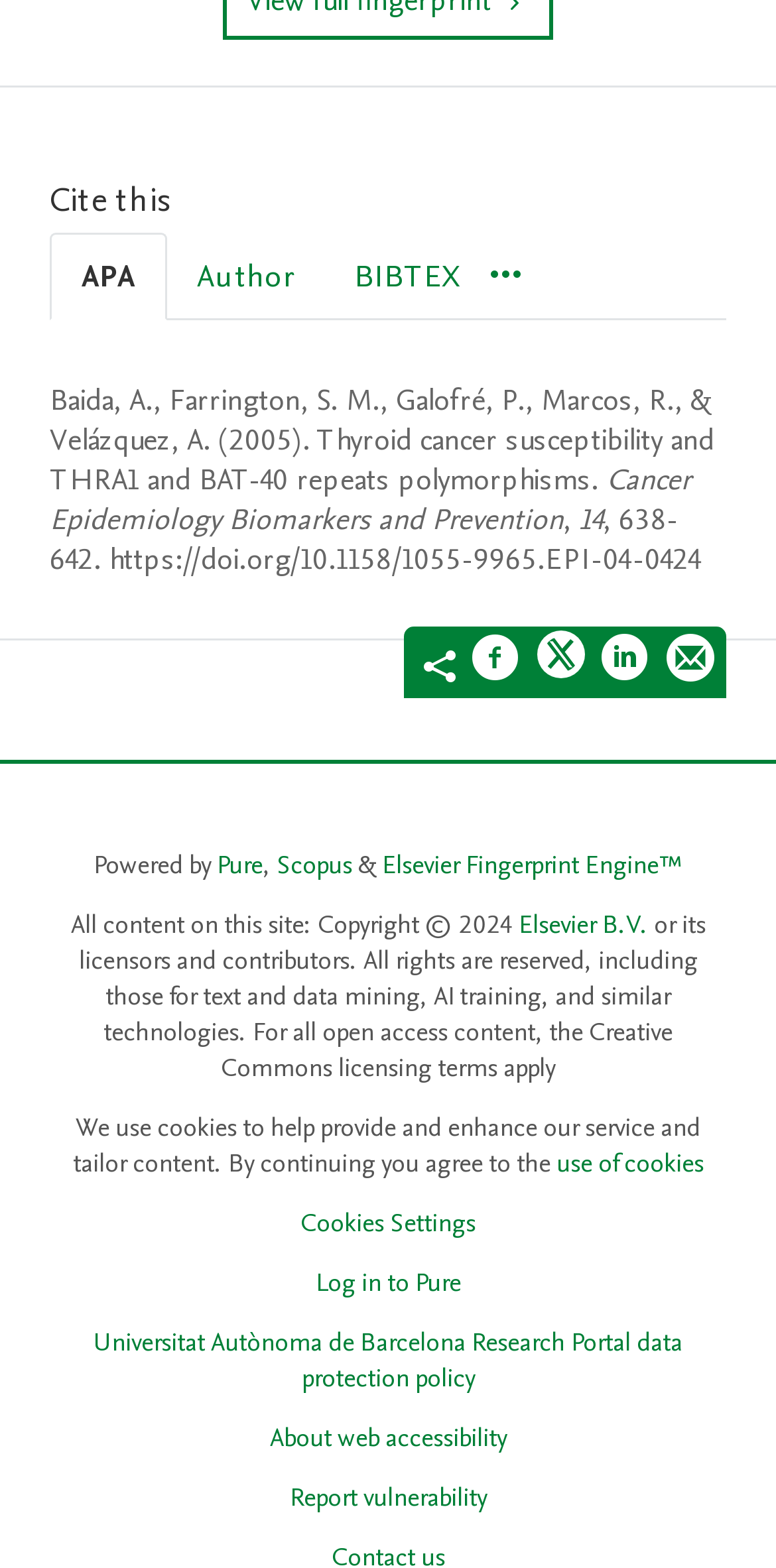Please provide a detailed answer to the question below by examining the image:
How many social media platforms can the content be shared on?

The number of social media platforms that the content can be shared on can be determined by counting the number of link elements with labels starting with 'Share on'. There are three such elements: 'Share on Facebook', 'Share on Twitter', and 'Share on LinkedIn'.